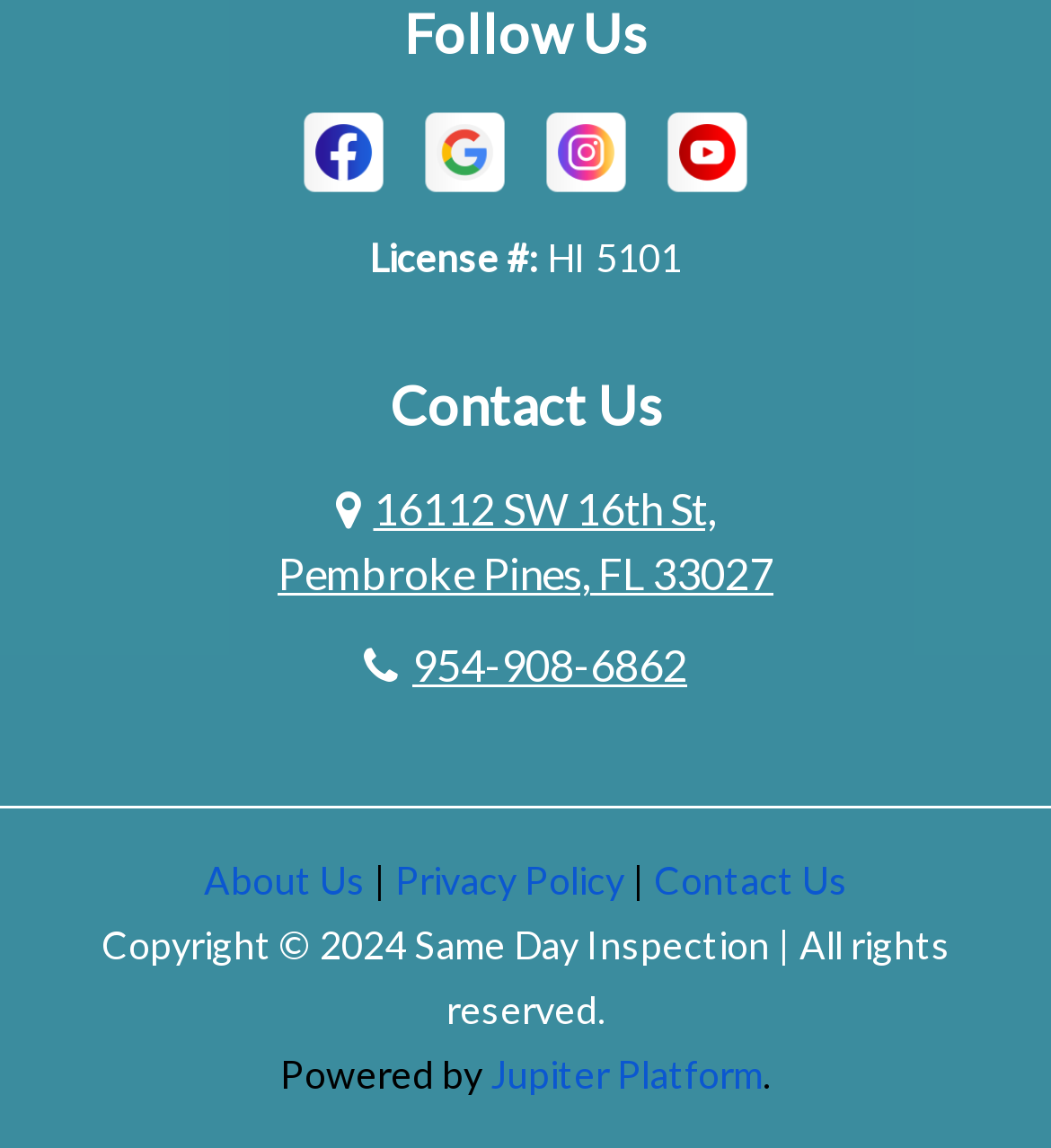Please mark the bounding box coordinates of the area that should be clicked to carry out the instruction: "Click on Fairway Shores".

[0.067, 0.02, 0.474, 0.111]